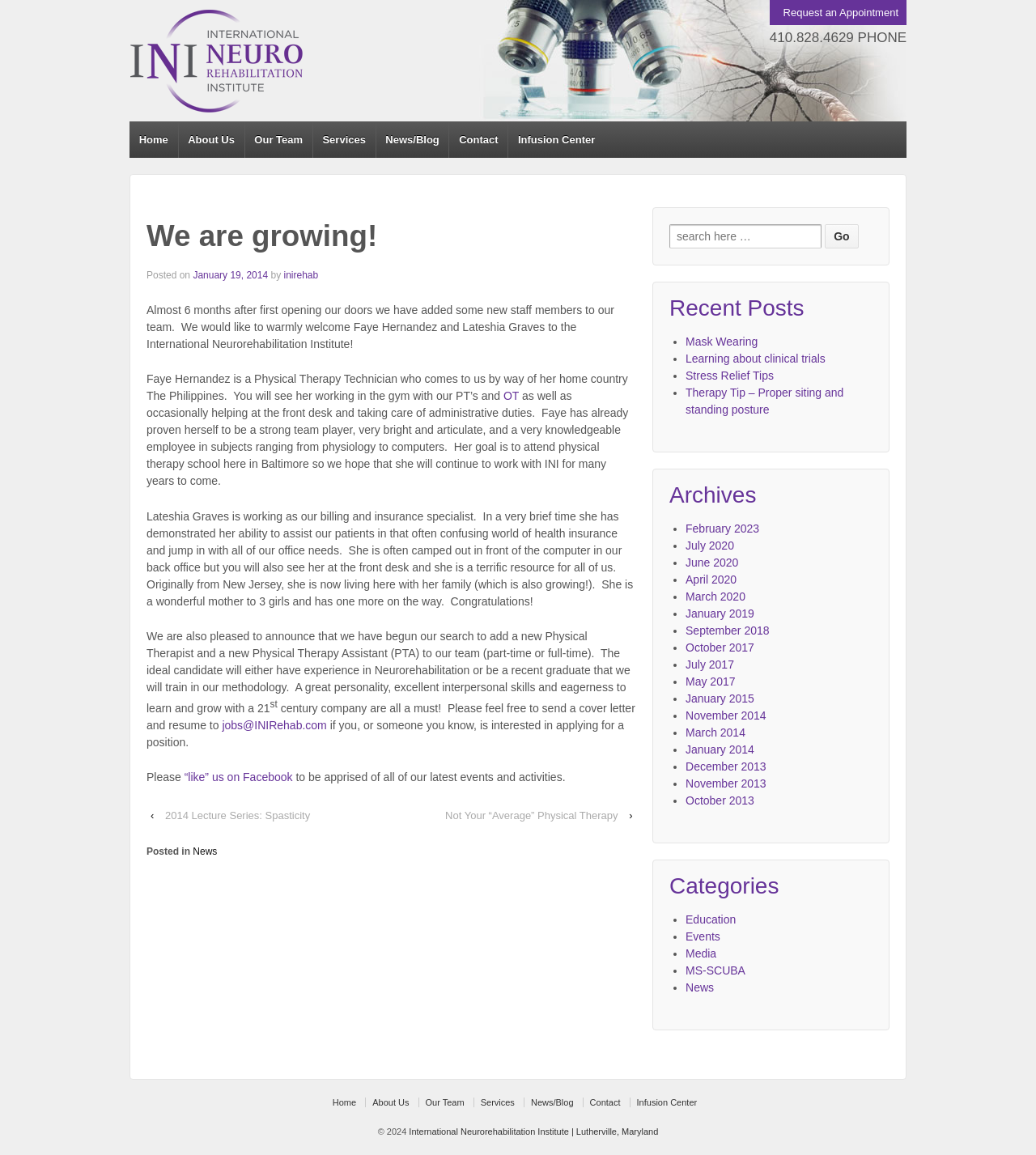Please give a one-word or short phrase response to the following question: 
What is the name of the institute?

International Neurorehabilitation Institute